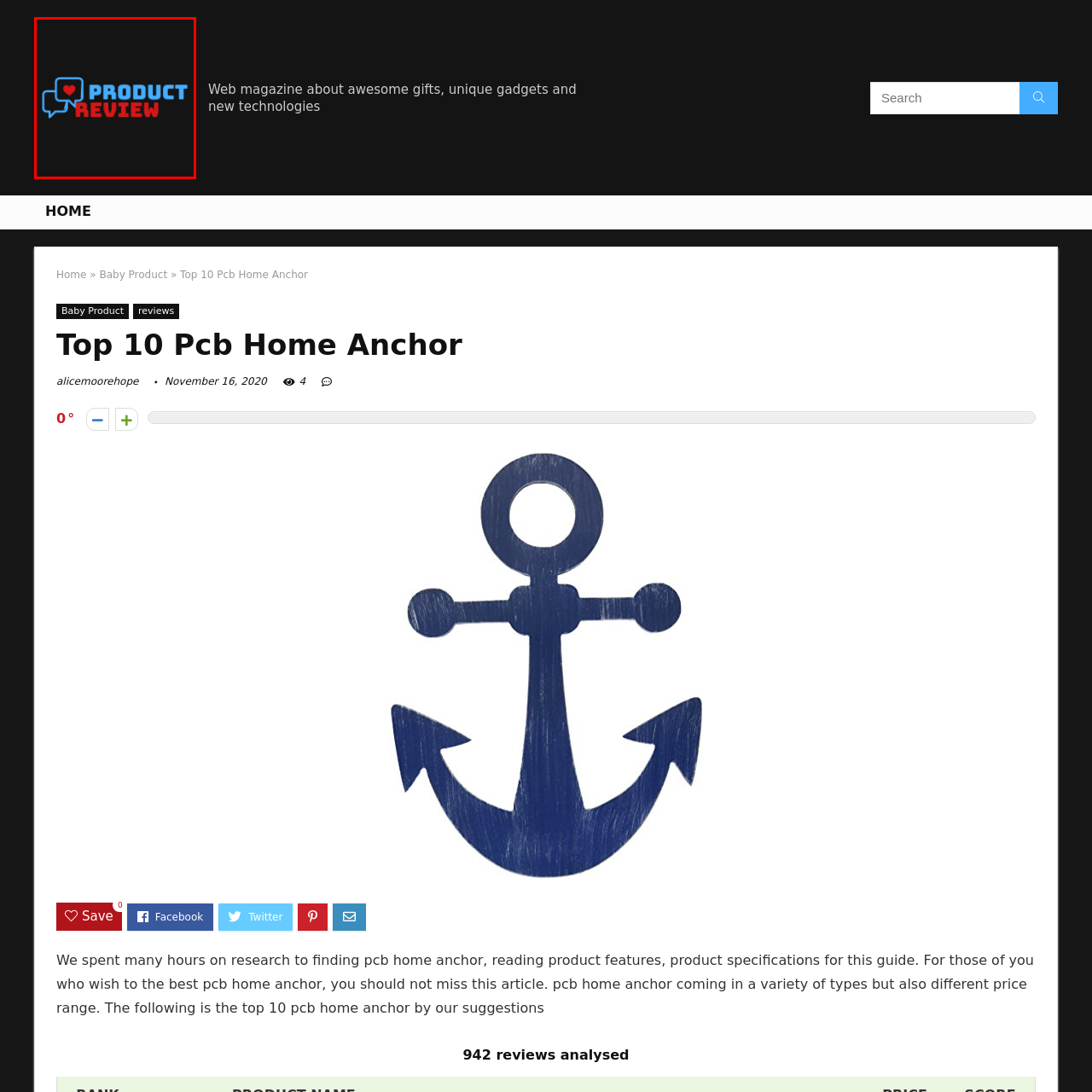Describe extensively the image content marked by the red bounding box.

The image features a bold and modern graphic design that reads "PRODUCT REVIEW." The text is prominently displayed, with the word "PRODUCT" in a striking blue and "REVIEW" in a vivid red, creating a dynamic contrast. Accompanying the text are two speech bubble icons, one highlighted with a heart symbol, suggesting a focus on consumer opinions and passion for helpful reviews. The background is a solid black, which enhances the visual impact of the bright colors and design elements, making it eye-catching and appealing for a platform dedicated to showcasing product evaluations and recommendations. This imagery aligns with the overarching theme of providing insights into various gadgets and technologies.